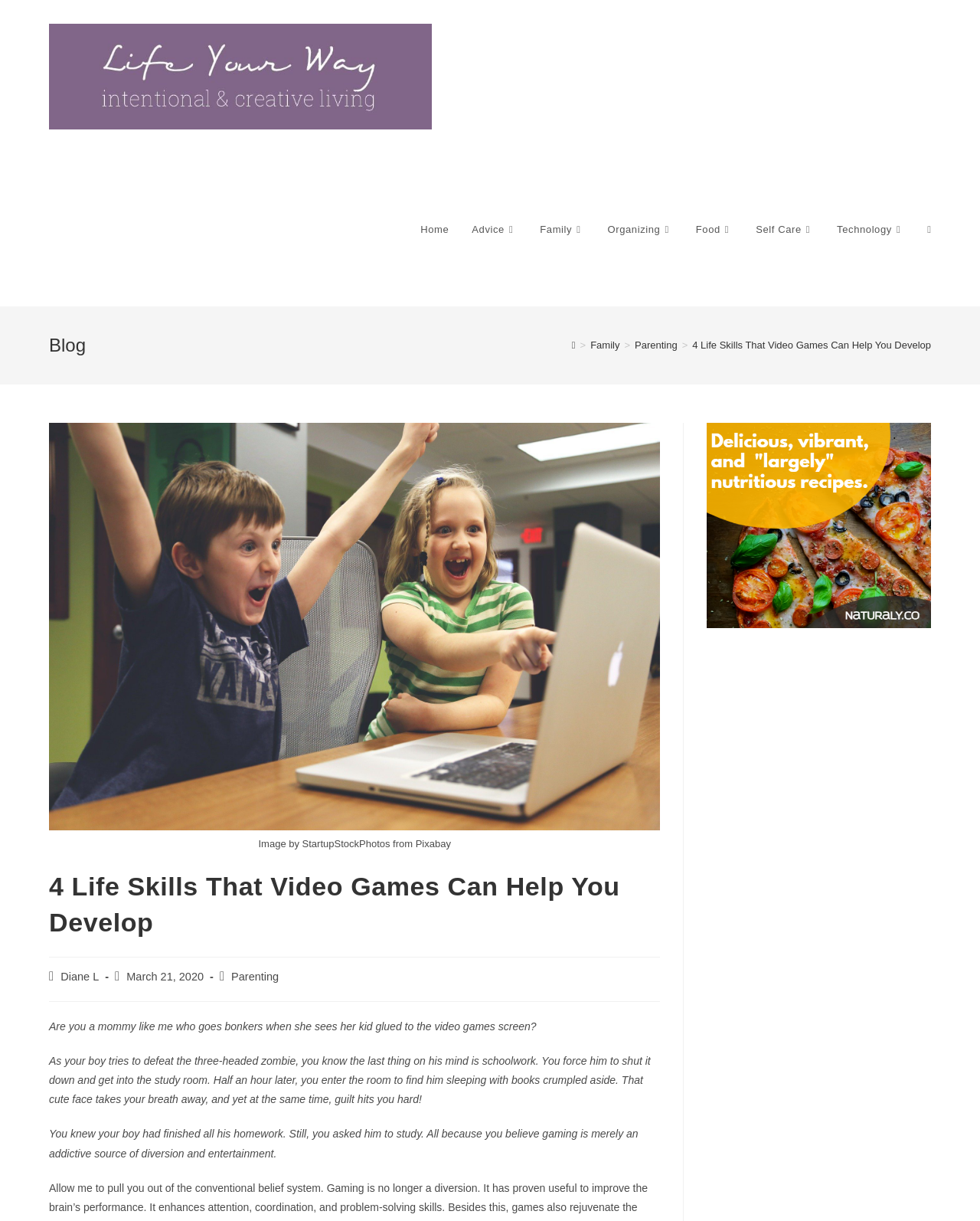Locate the bounding box coordinates of the area that needs to be clicked to fulfill the following instruction: "Click on the 'Parenting' link". The coordinates should be in the format of four float numbers between 0 and 1, namely [left, top, right, bottom].

[0.648, 0.278, 0.691, 0.287]